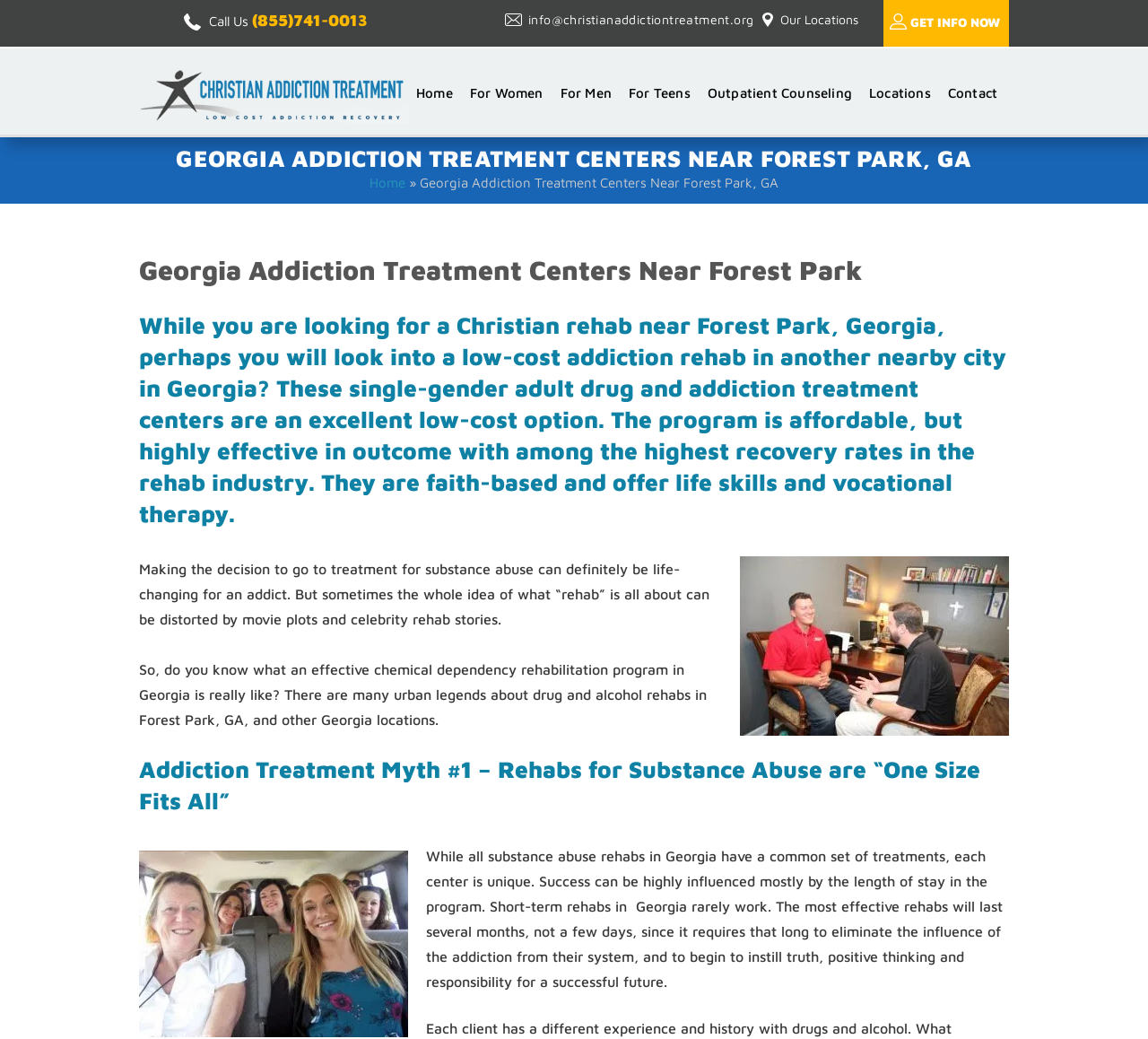Please give a succinct answer to the question in one word or phrase:
What is the phone number to call for addiction treatment?

(855)741-0013